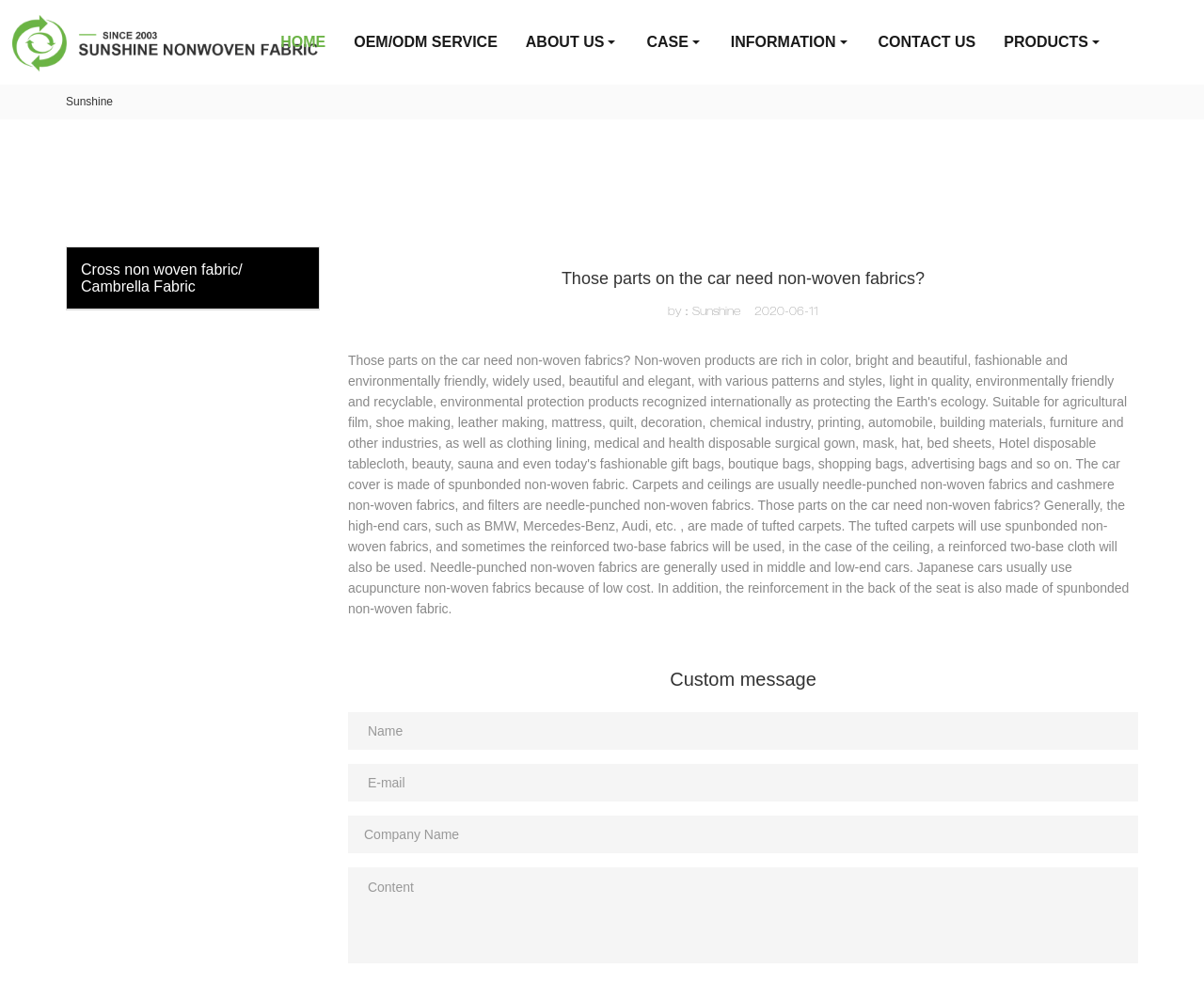Please find the bounding box coordinates of the element that needs to be clicked to perform the following instruction: "Click the Logo link". The bounding box coordinates should be four float numbers between 0 and 1, represented as [left, top, right, bottom].

[0.01, 0.014, 0.205, 0.072]